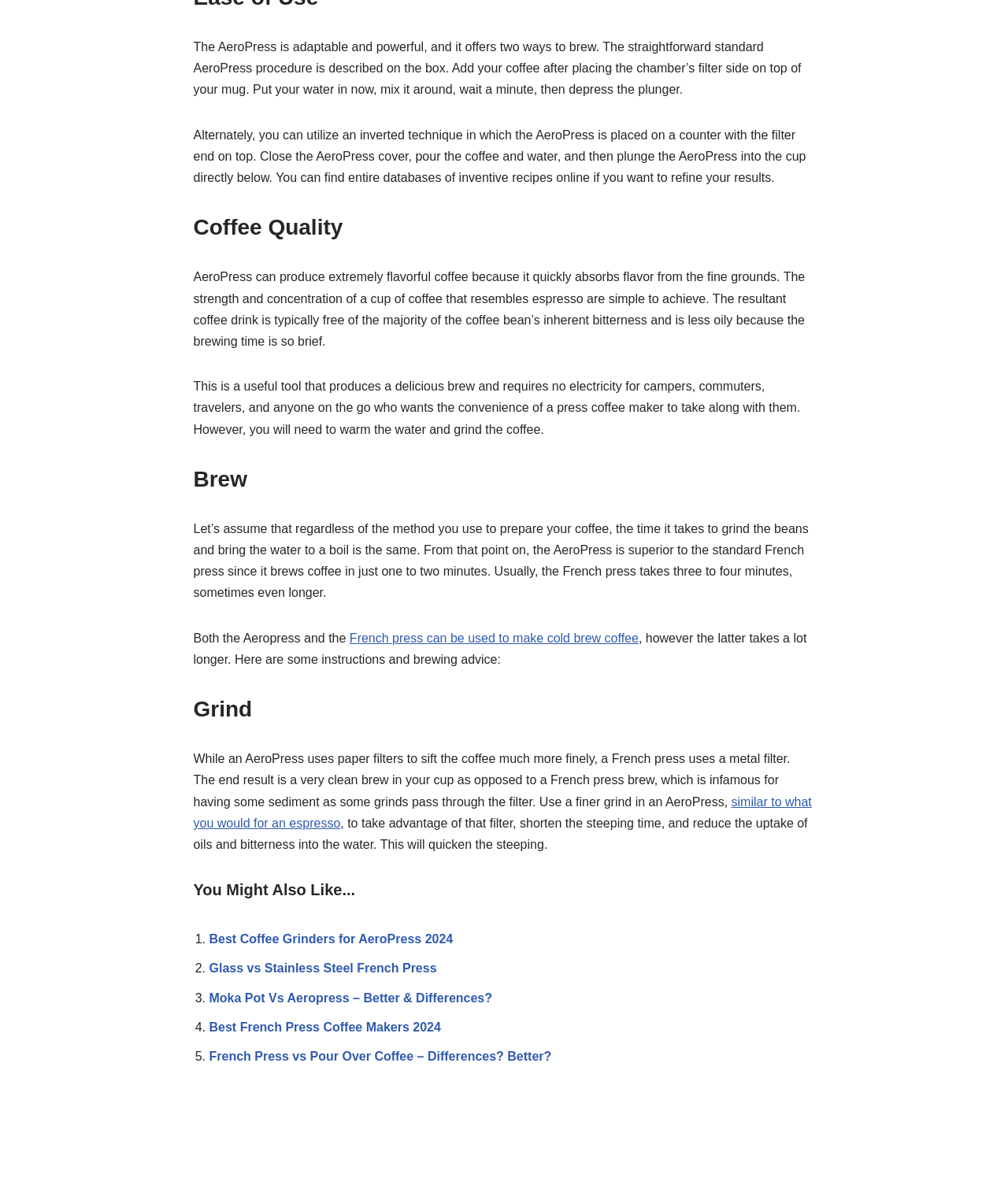What is recommended for an AeroPress grind?
Please give a detailed and thorough answer to the question, covering all relevant points.

The webpage suggests using a finer grind in an AeroPress, similar to what you would for an espresso, to take advantage of the filter, shorten the steeping time, and reduce the uptake of oils and bitterness into the water.